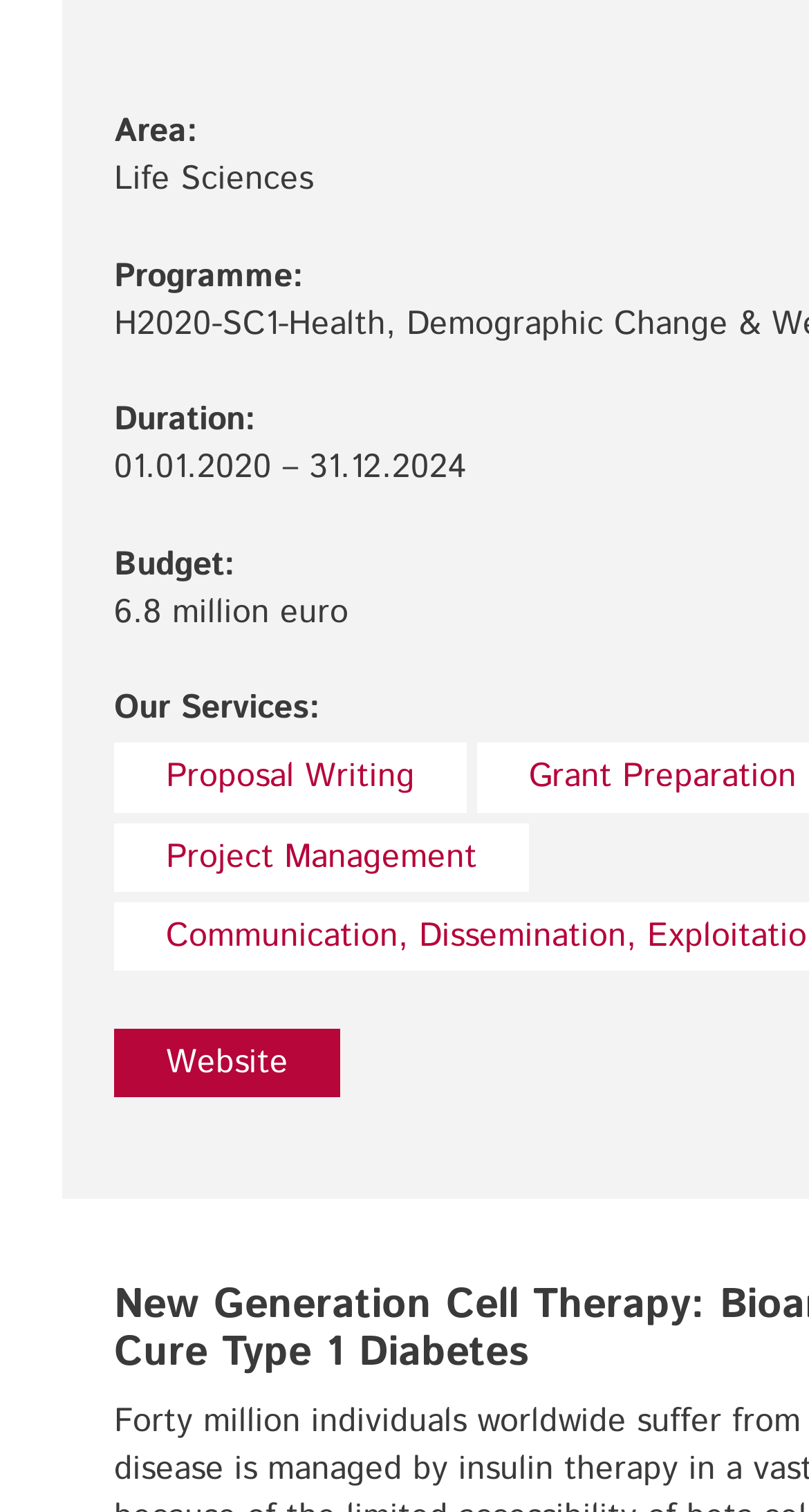Locate the bounding box coordinates of the clickable region to complete the following instruction: "Check Horizon EU/H2020 projects."

[0.197, 0.782, 0.544, 0.814]